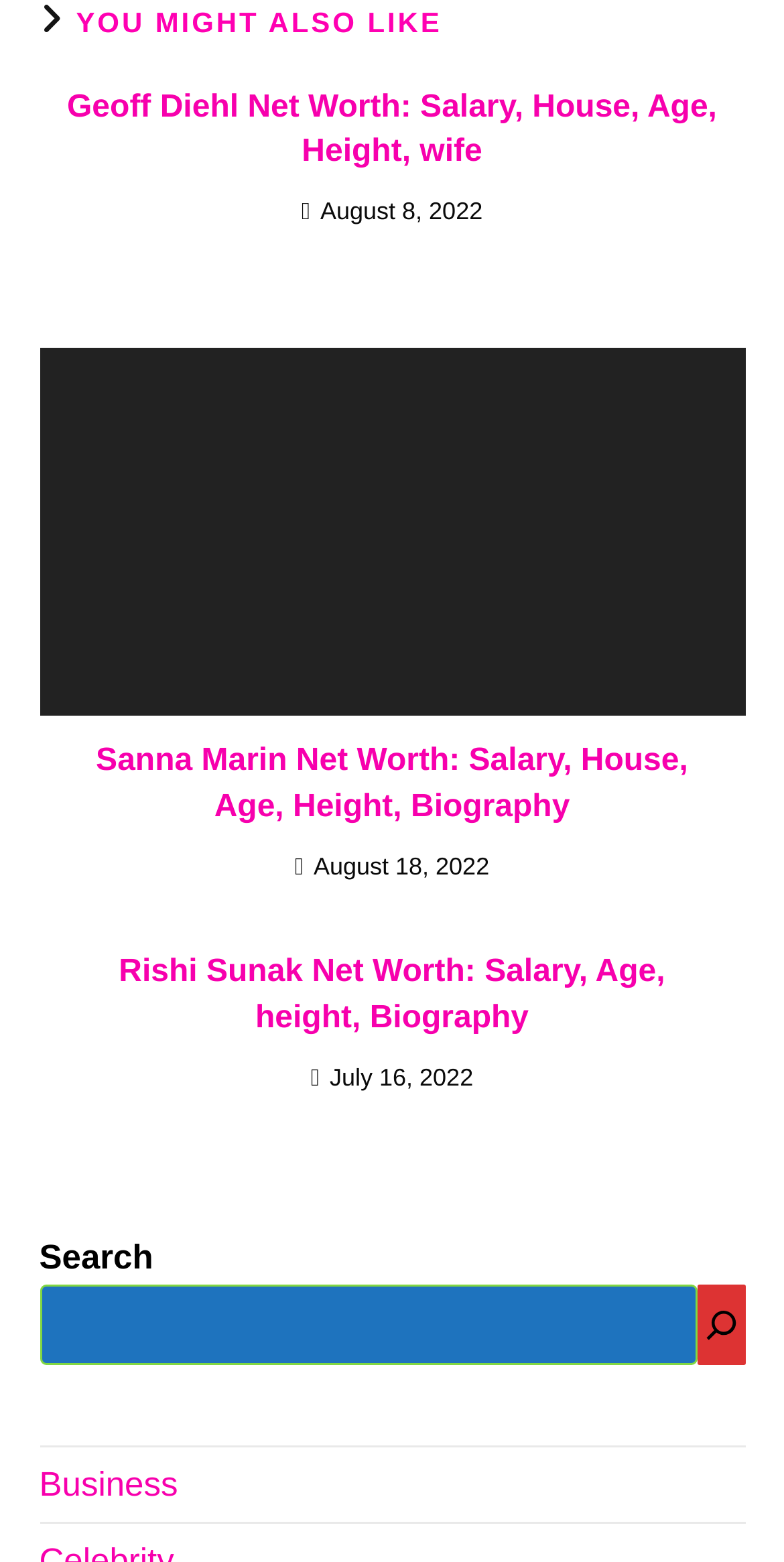Identify the bounding box for the UI element specified in this description: "alt="multimedia"". The coordinates must be four float numbers between 0 and 1, formatted as [left, top, right, bottom].

None